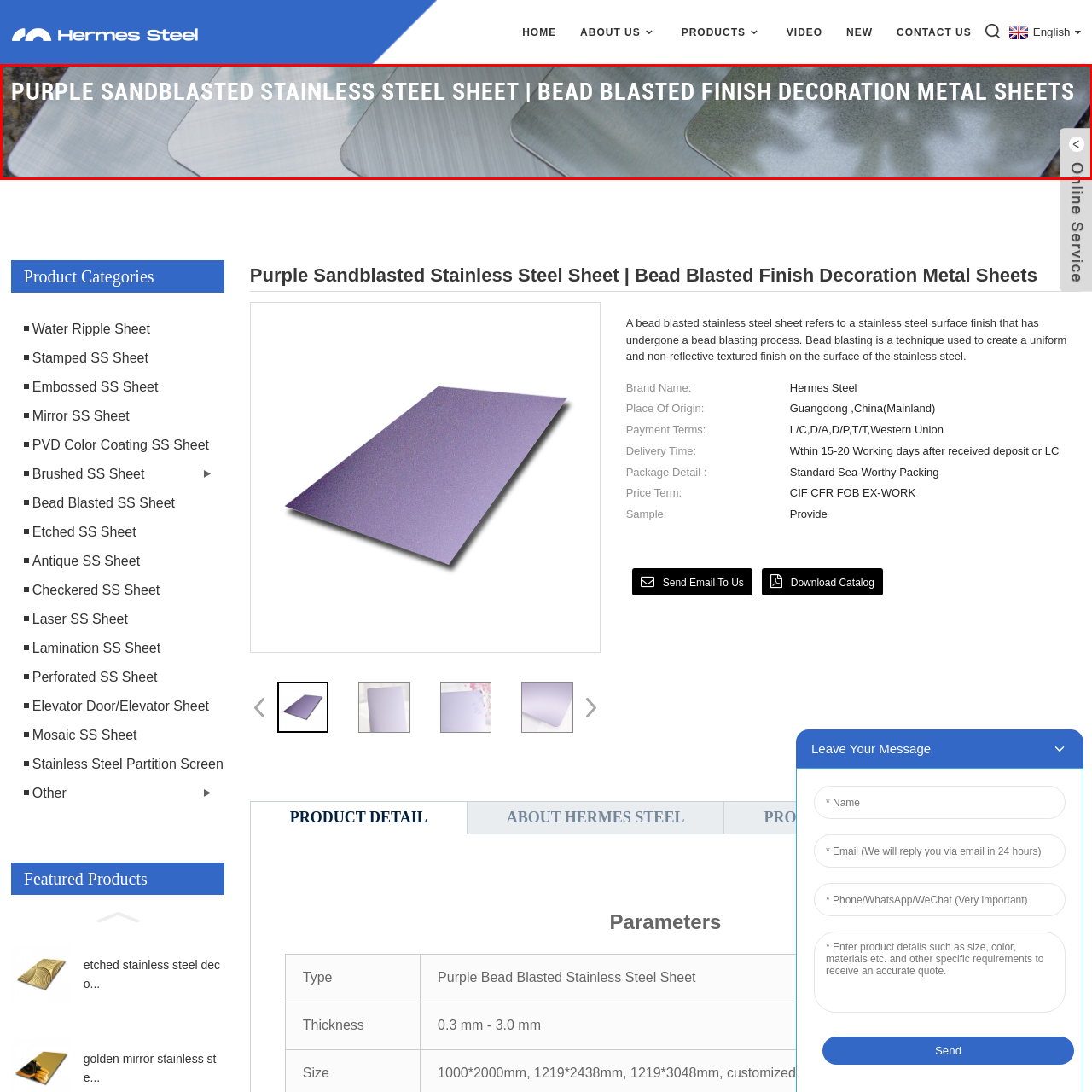What technique is employed during the production of these sheets?
Inspect the image indicated by the red outline and answer the question with a single word or short phrase.

Bead blasting